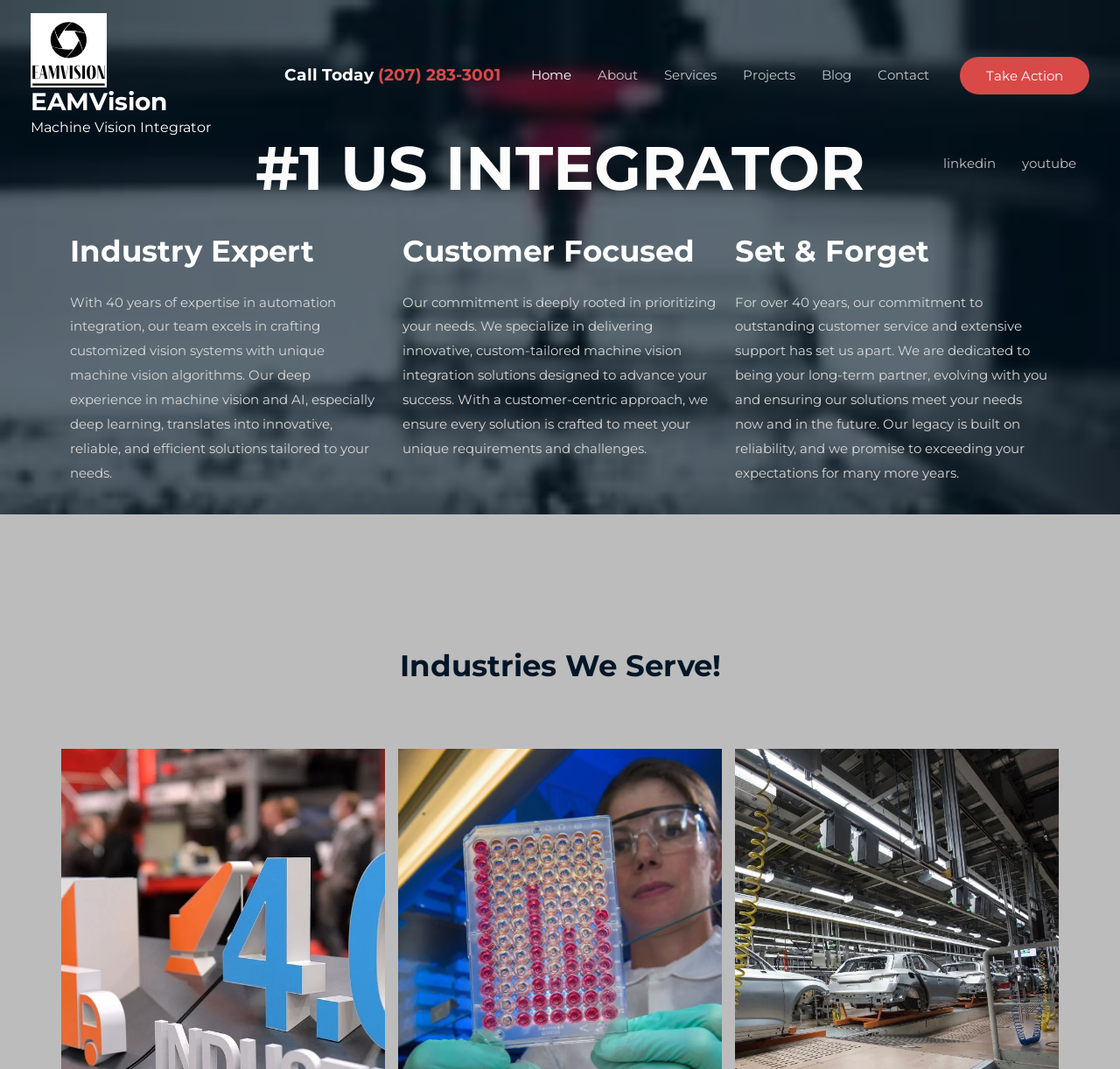Find the bounding box coordinates of the element you need to click on to perform this action: 'Click the 'EAMVision' link at the top left'. The coordinates should be represented by four float values between 0 and 1, in the format [left, top, right, bottom].

[0.027, 0.038, 0.095, 0.054]